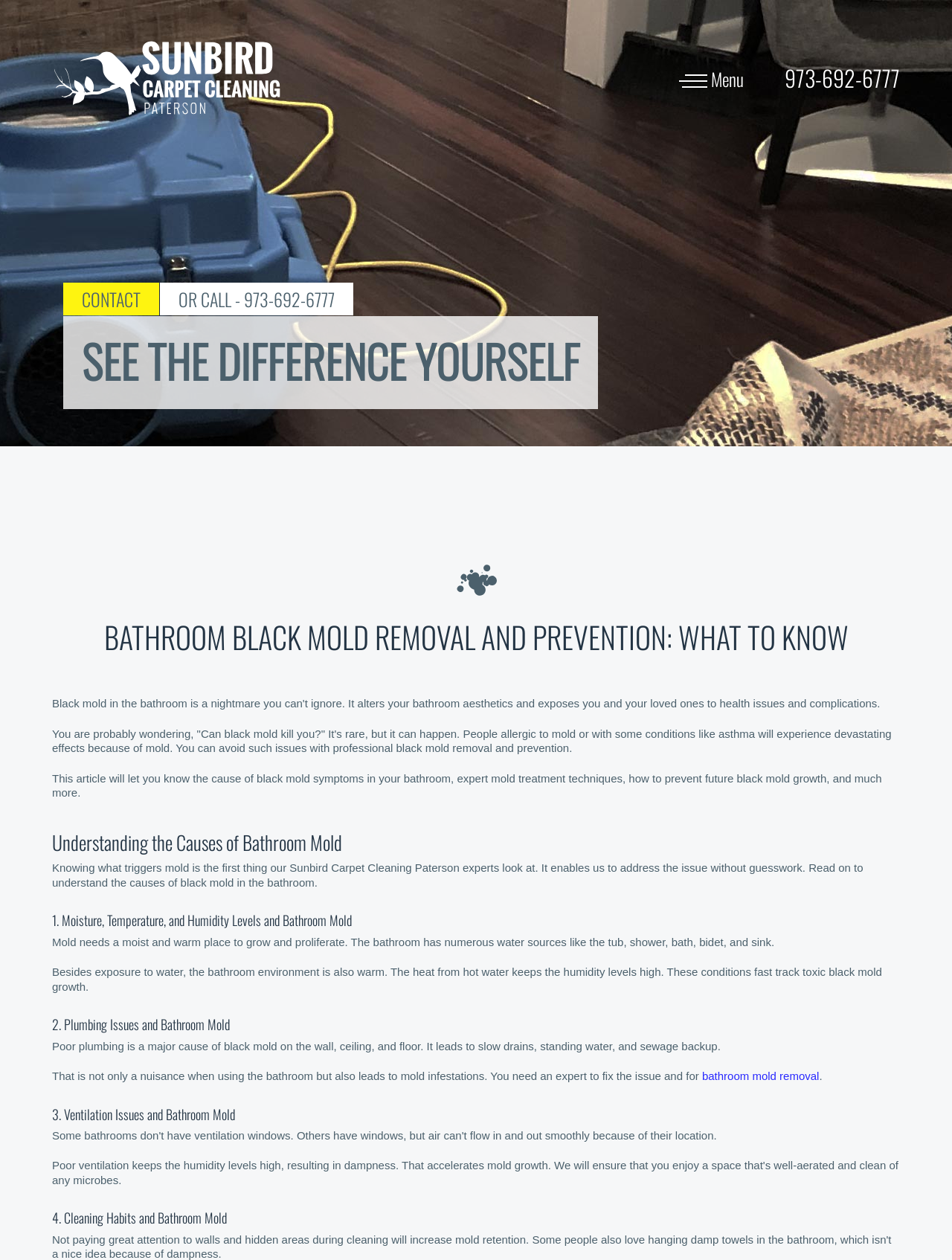How many causes of bathroom mold are discussed on this webpage?
Using the image, respond with a single word or phrase.

4